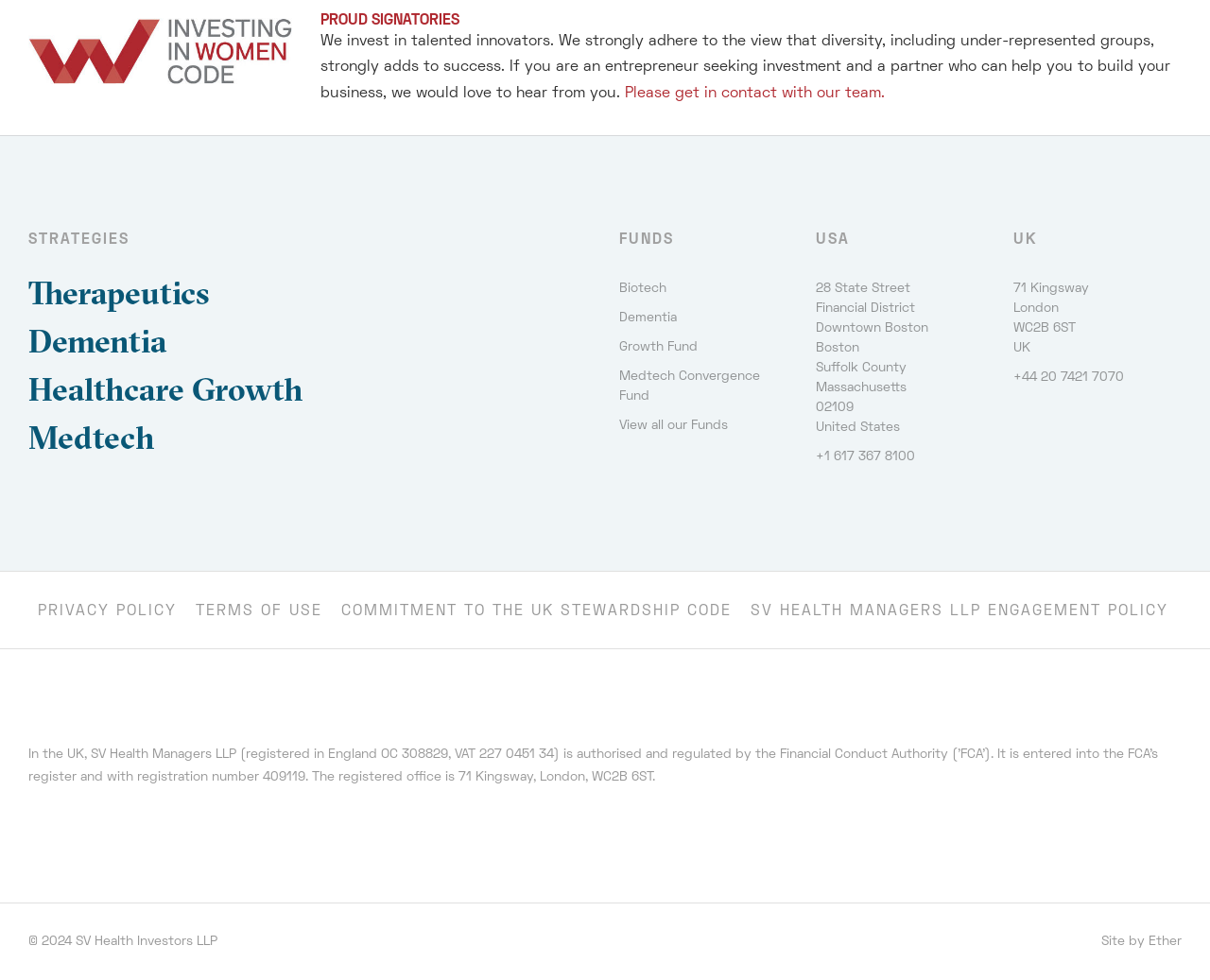With reference to the screenshot, provide a detailed response to the question below:
What are the strategies of this investment company?

The strategies of this investment company are listed under the heading 'STRATEGIES' with bounding box coordinates [0.023, 0.235, 0.488, 0.255]. The strategies include Therapeutics, Dementia, Healthcare Growth, and Medtech, which are links with bounding box coordinates [0.023, 0.275, 0.488, 0.324], [0.023, 0.324, 0.488, 0.373], [0.023, 0.373, 0.488, 0.422], and [0.023, 0.422, 0.488, 0.471], respectively.